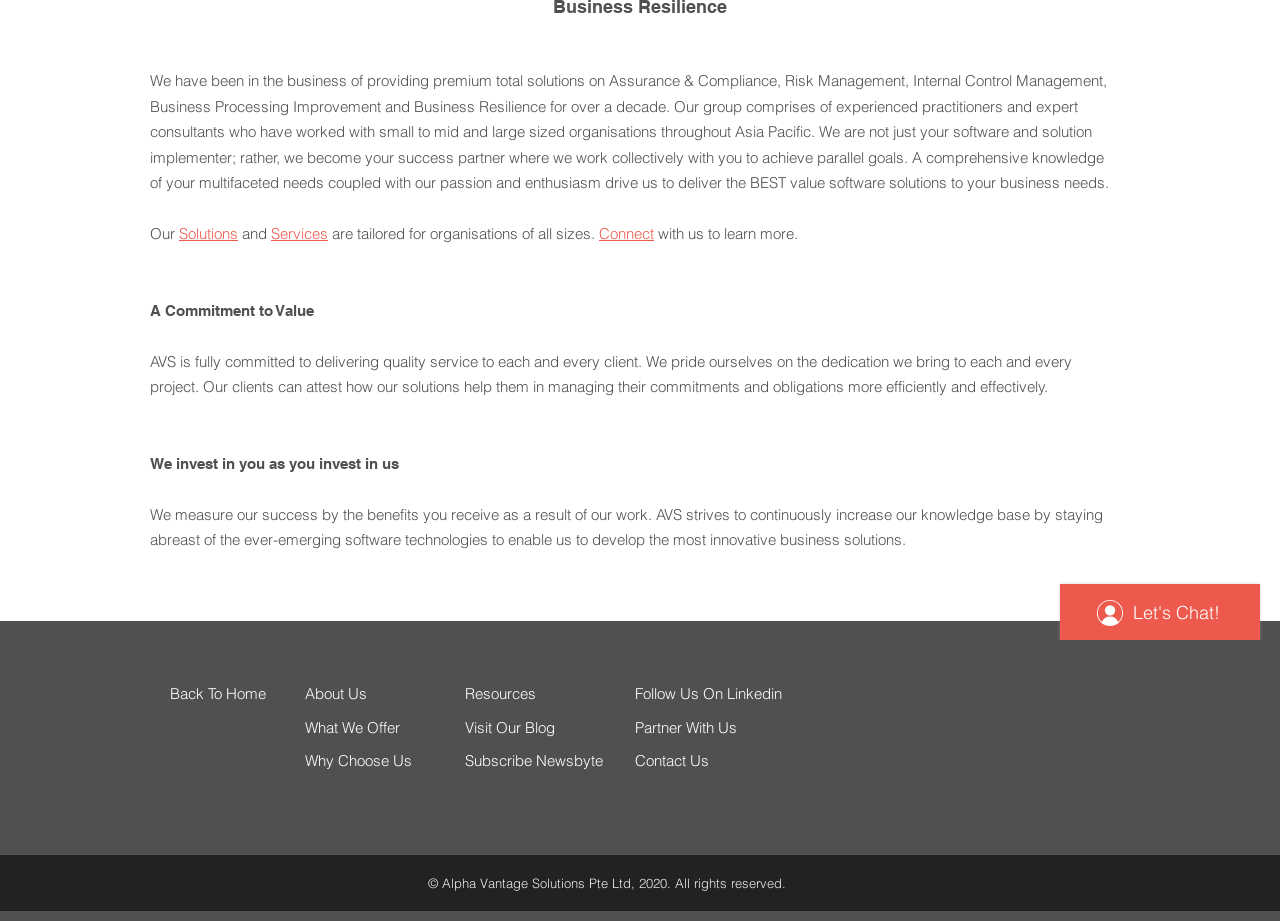Given the element description, predict the bounding box coordinates in the format (top-left x, top-left y, bottom-right x, bottom-right y), using floating point numbers between 0 and 1: Follow Us On Linkedin

[0.496, 0.739, 0.637, 0.765]